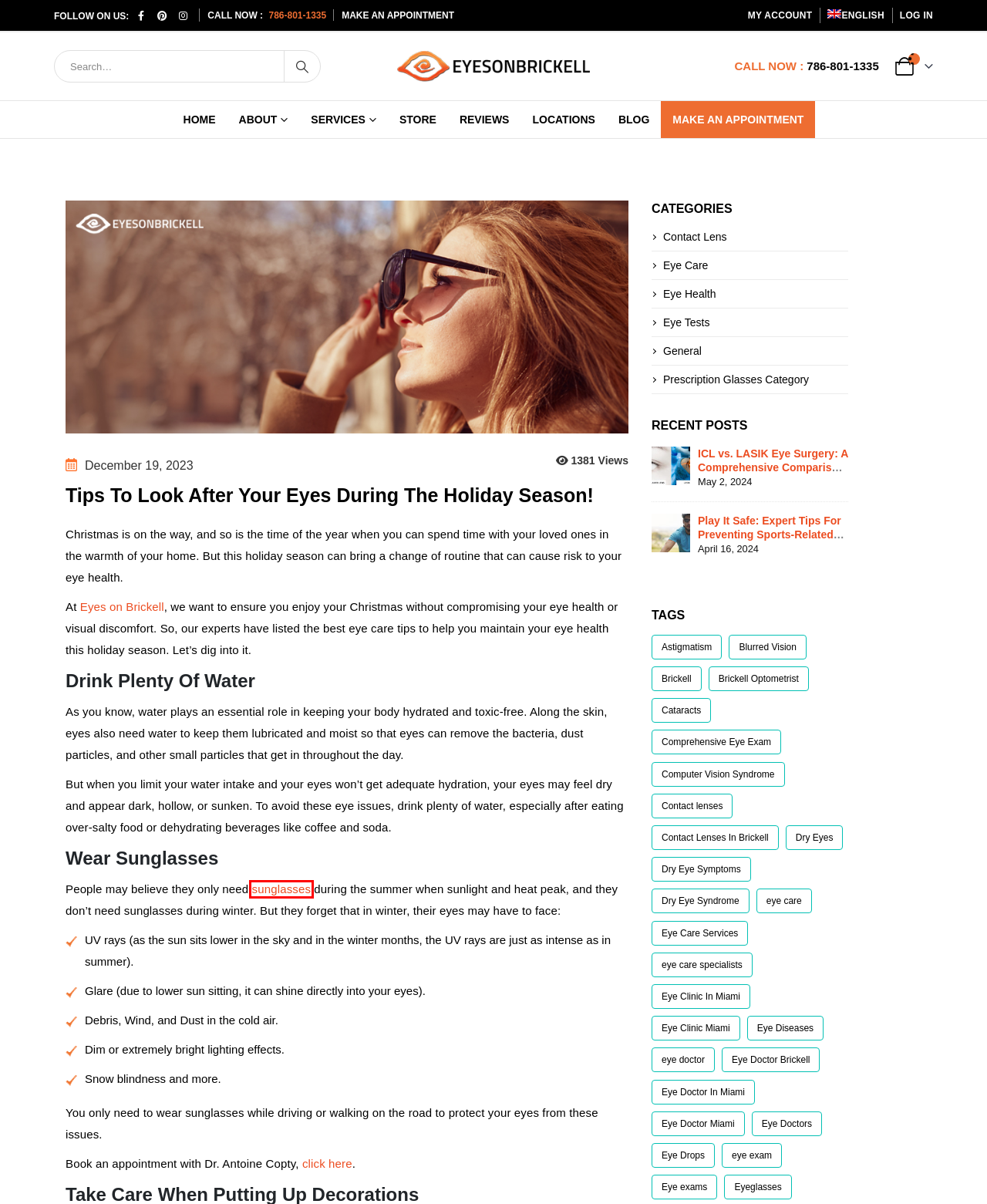You have a screenshot of a webpage with a red rectangle bounding box around an element. Identify the best matching webpage description for the new page that appears after clicking the element in the bounding box. The descriptions are:
A. eye doctor | Eyes on Brickell
B. Make An Appointment | Eyes on Brickell
C. eye care specialists | Eyes on Brickell
D. Top-Rated Eye Clinic in Miami | Family Eye Care | Eyes on Brickell
E. Buy Branded Sunglasses Online For Every Occasion | Eyes on Brickell
F. Eye Drops | Eyes on Brickell
G. Brickell | Eyes on Brickell
H. Eye Doctors | Eyes on Brickell

E